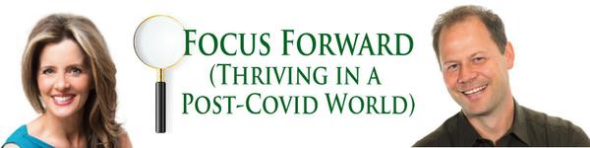What icon is used in the graphic to hint at themes of exploration and insight?
Using the image as a reference, give a one-word or short phrase answer.

Magnifying glass